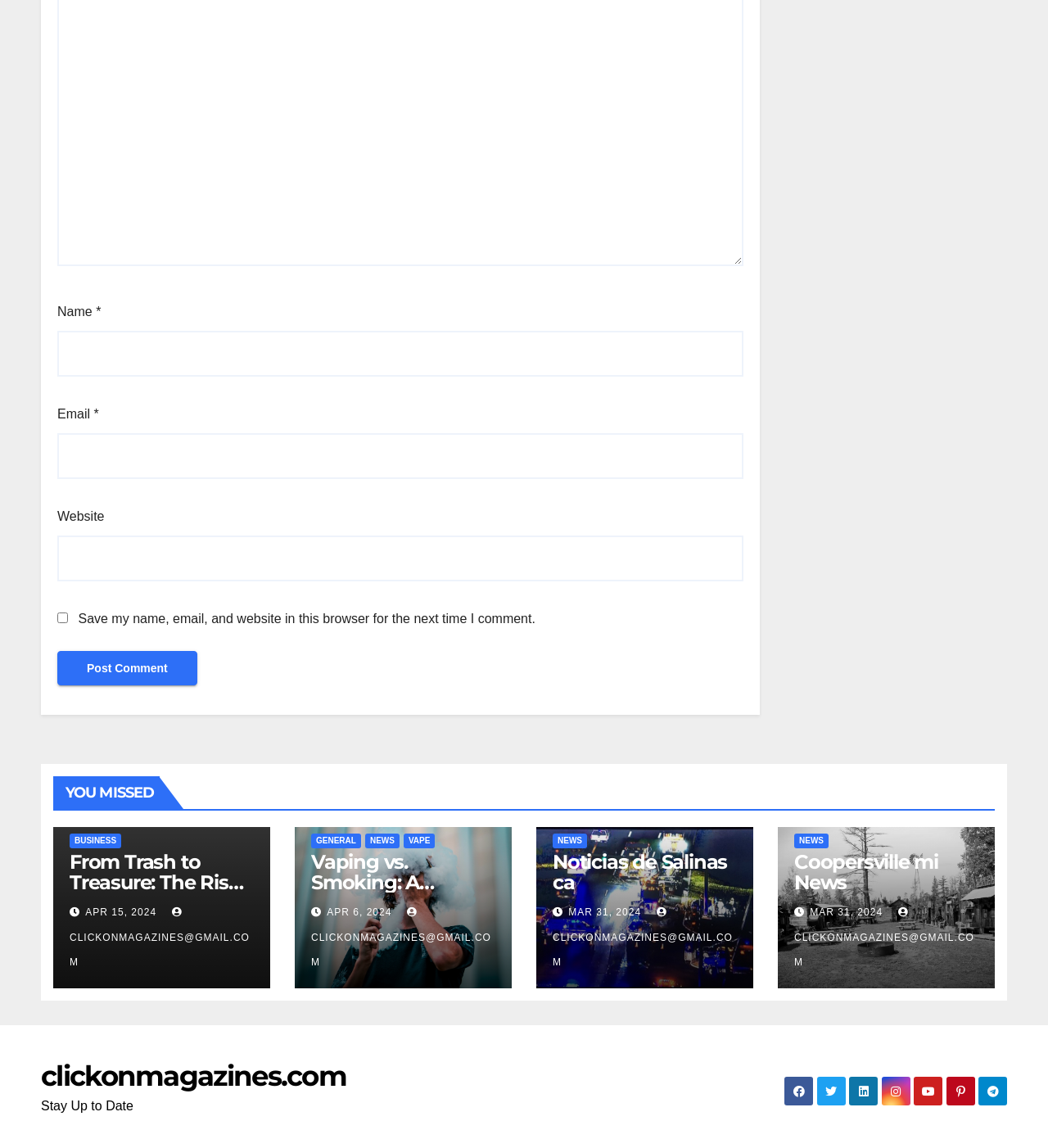Provide the bounding box for the UI element matching this description: "Noticias de Salinas ca".

[0.527, 0.74, 0.694, 0.779]